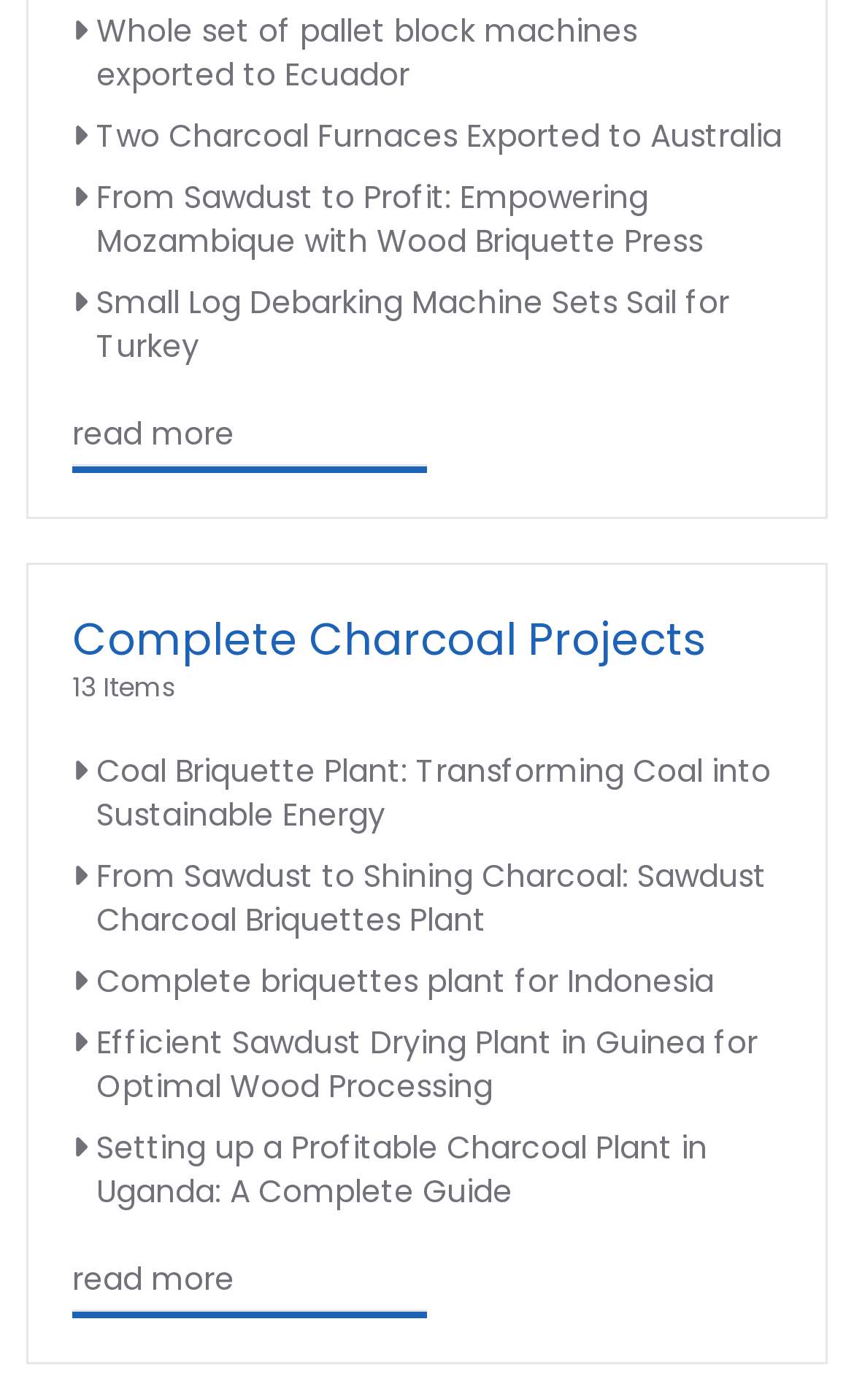Specify the bounding box coordinates of the area to click in order to follow the given instruction: "Explore setting up a profitable charcoal plant in Uganda."

[0.085, 0.803, 0.915, 0.866]